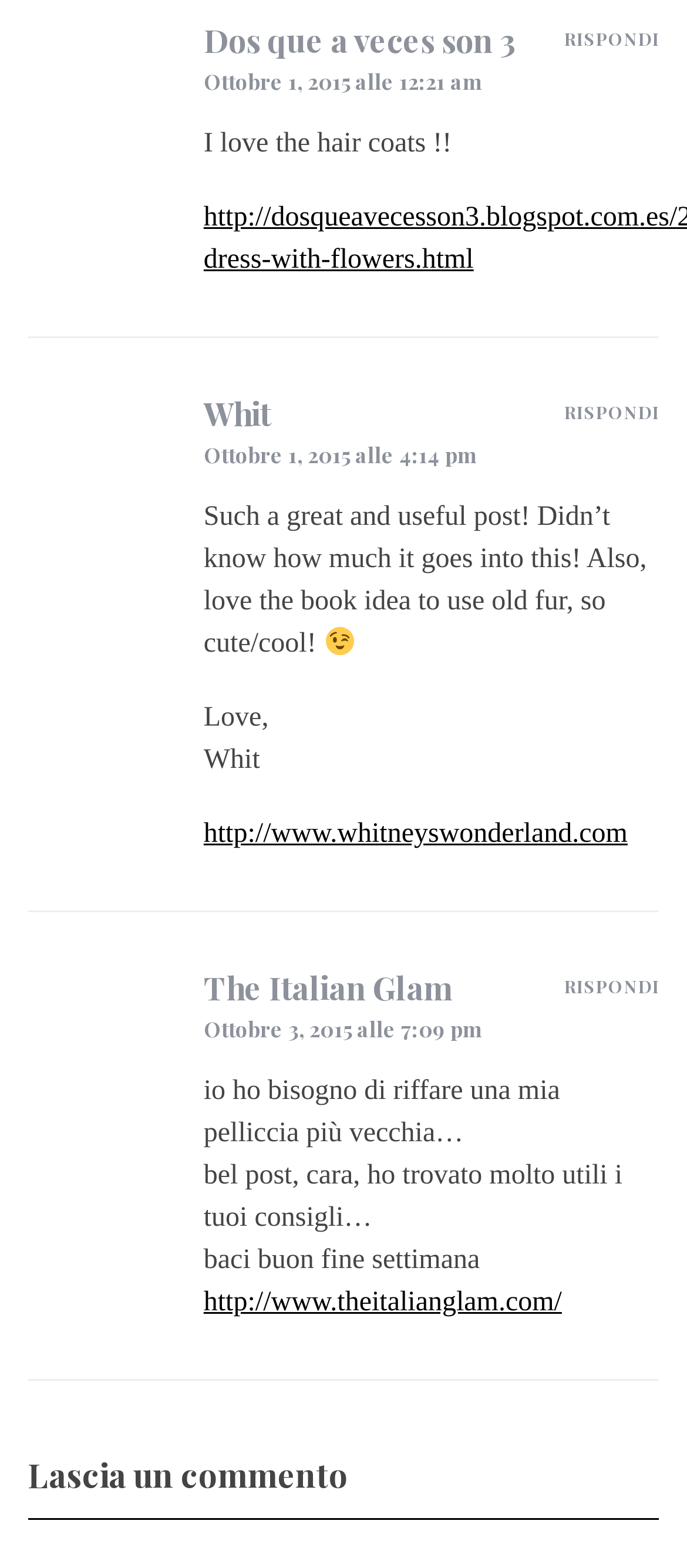Provide the bounding box coordinates for the UI element described in this sentence: "alt="Gardening Services Redhill"". The coordinates should be four float values between 0 and 1, i.e., [left, top, right, bottom].

None